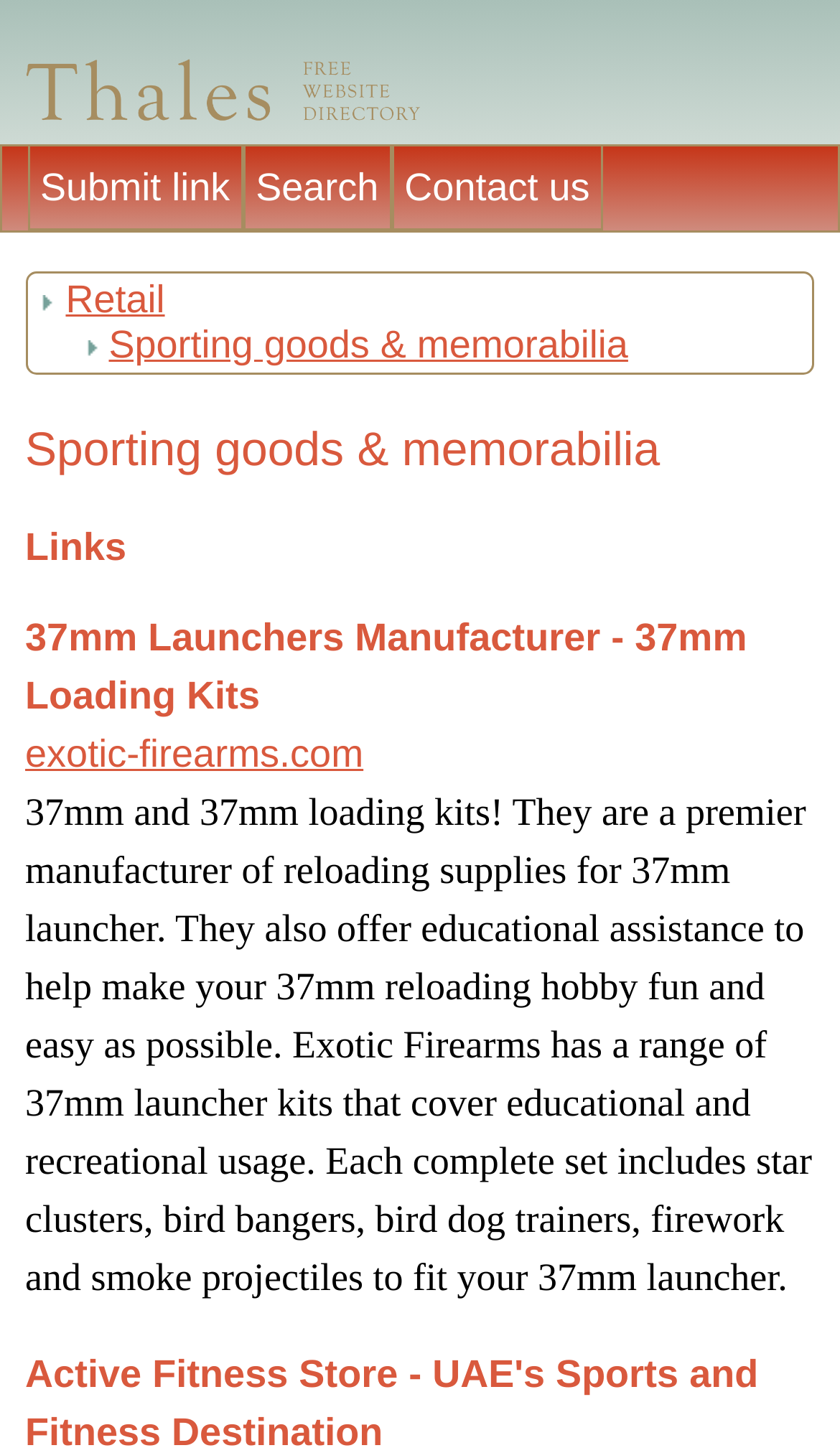What type of goods are sold by Exotic Firearms?
Answer the question using a single word or phrase, according to the image.

37mm launchers